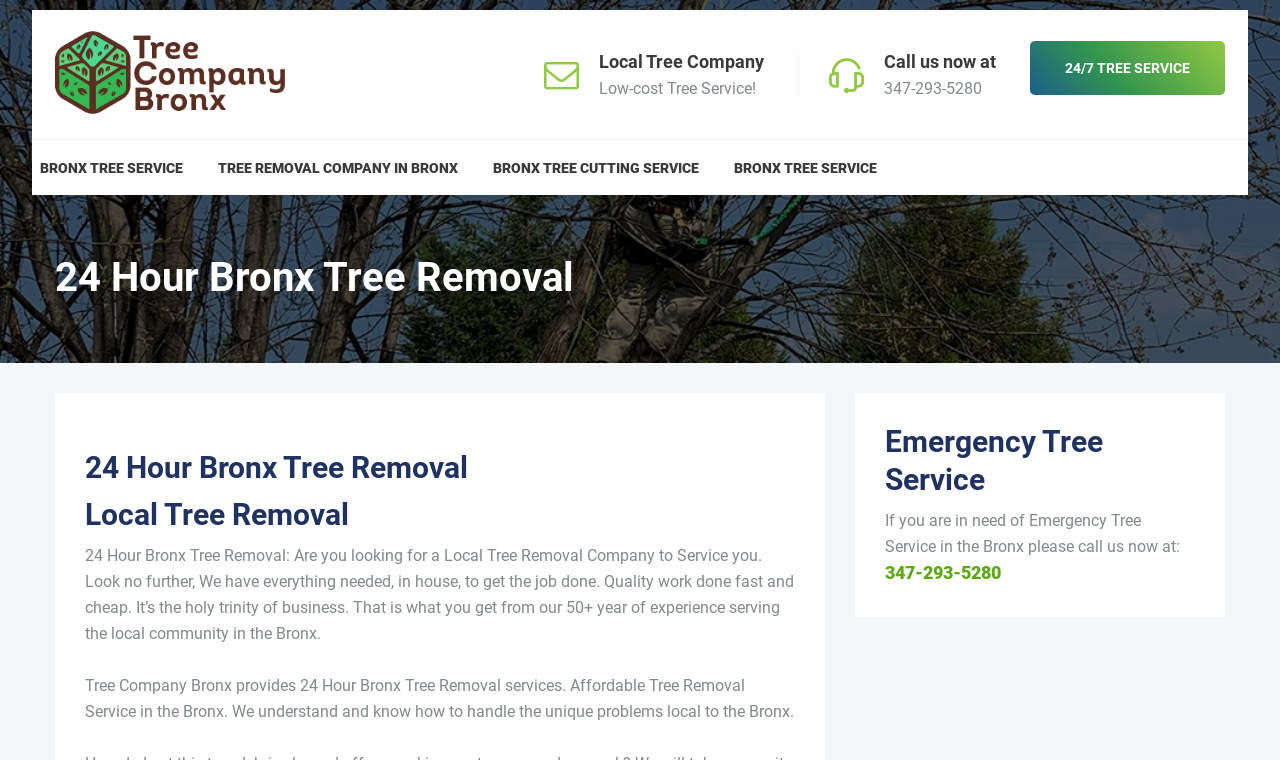Look at the image and answer the question in detail:
What is the purpose of the company?

I found the purpose of the company by looking at the text elements on the webpage. Specifically, I found the heading '24 Hour Bronx Tree Removal' and then looked for nearby text elements that described the company's services. The text elements mentioned tree removal, trimming, pruning, and other tree-related services, so I inferred that the purpose of the company is to provide tree removal and service.